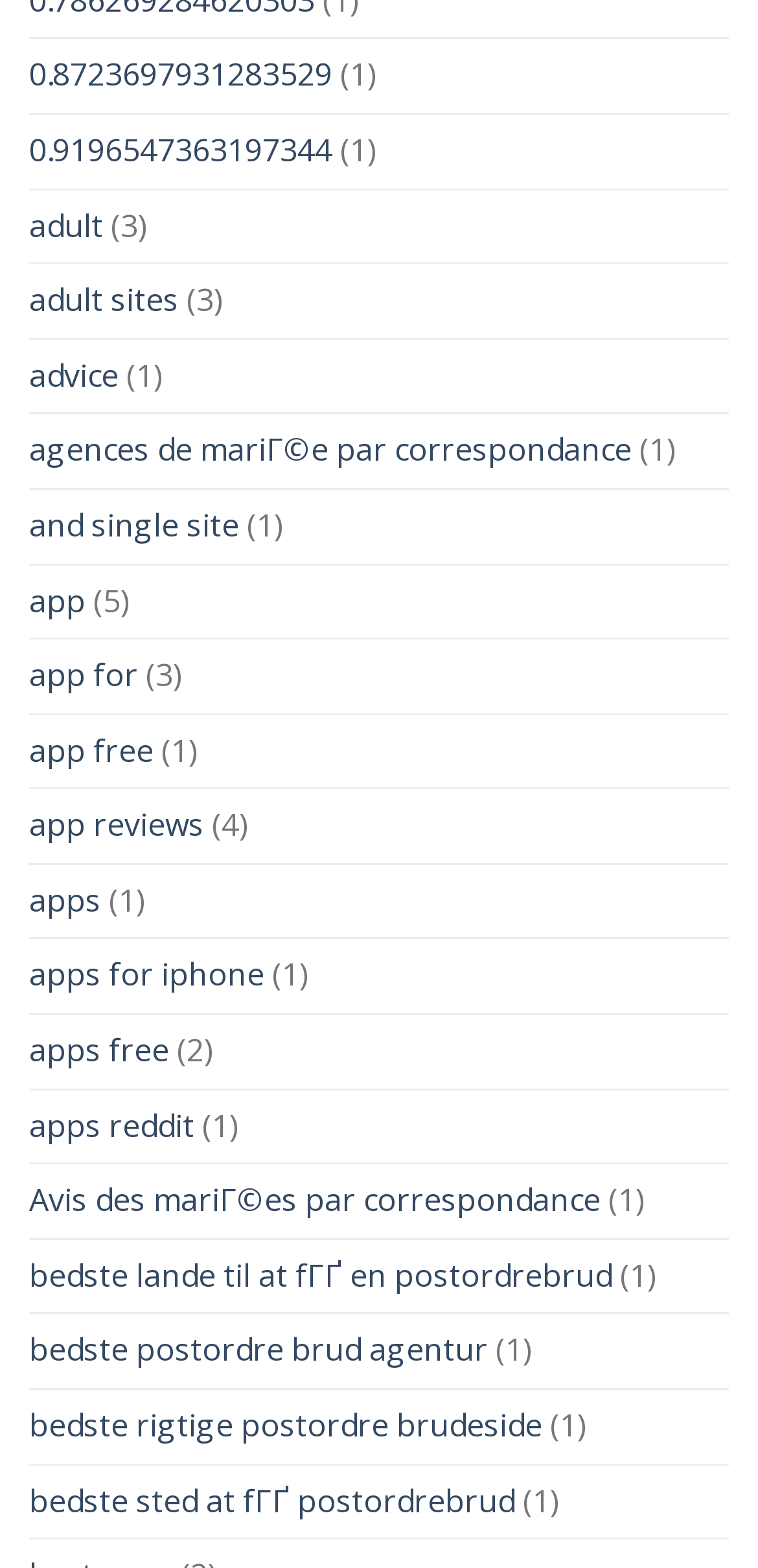Respond with a single word or phrase:
What is the first link on the webpage?

0.8723697931283529